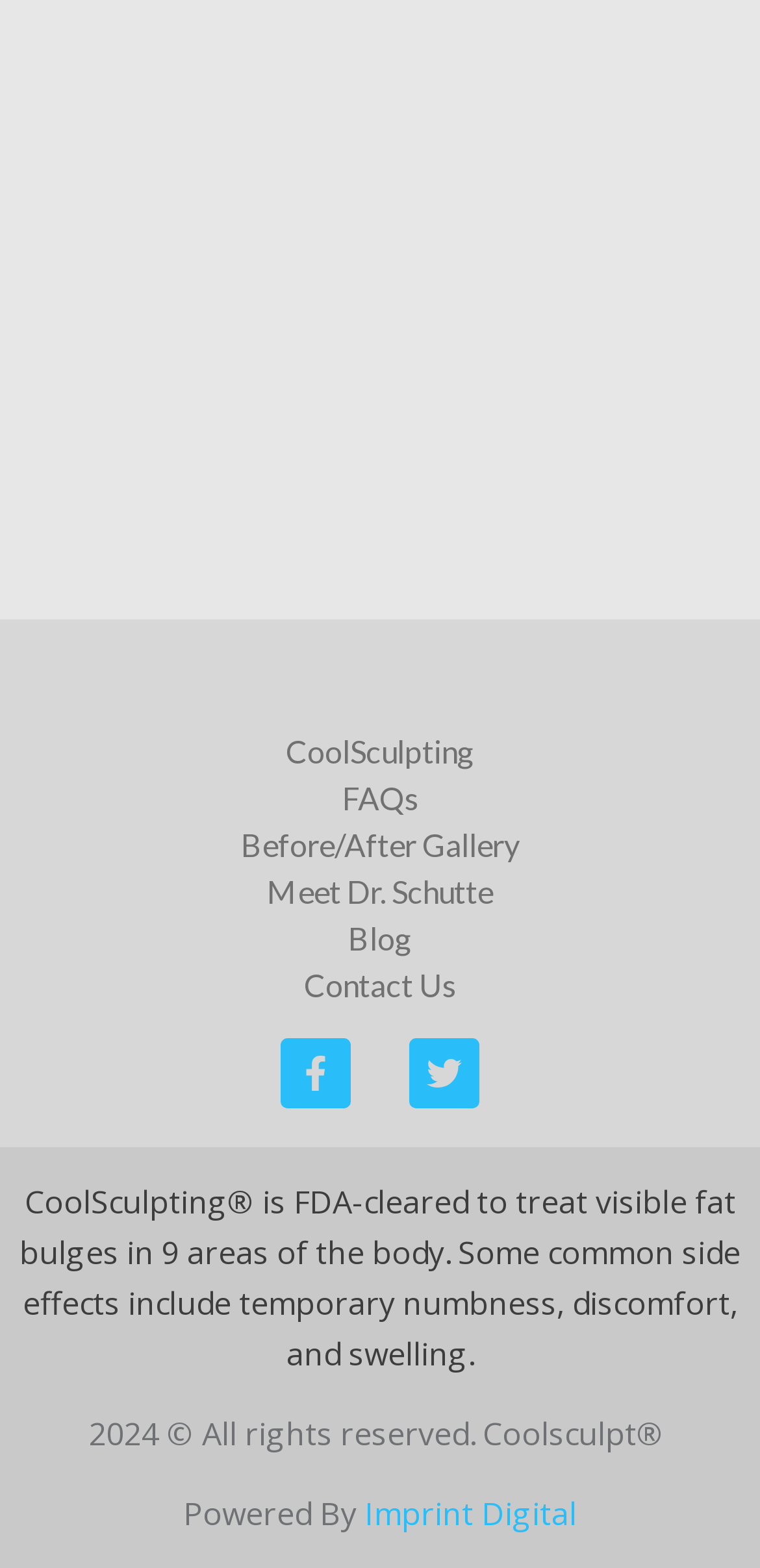Please locate the bounding box coordinates of the element that should be clicked to achieve the given instruction: "Click on CoolSculpting".

[0.051, 0.465, 0.949, 0.495]